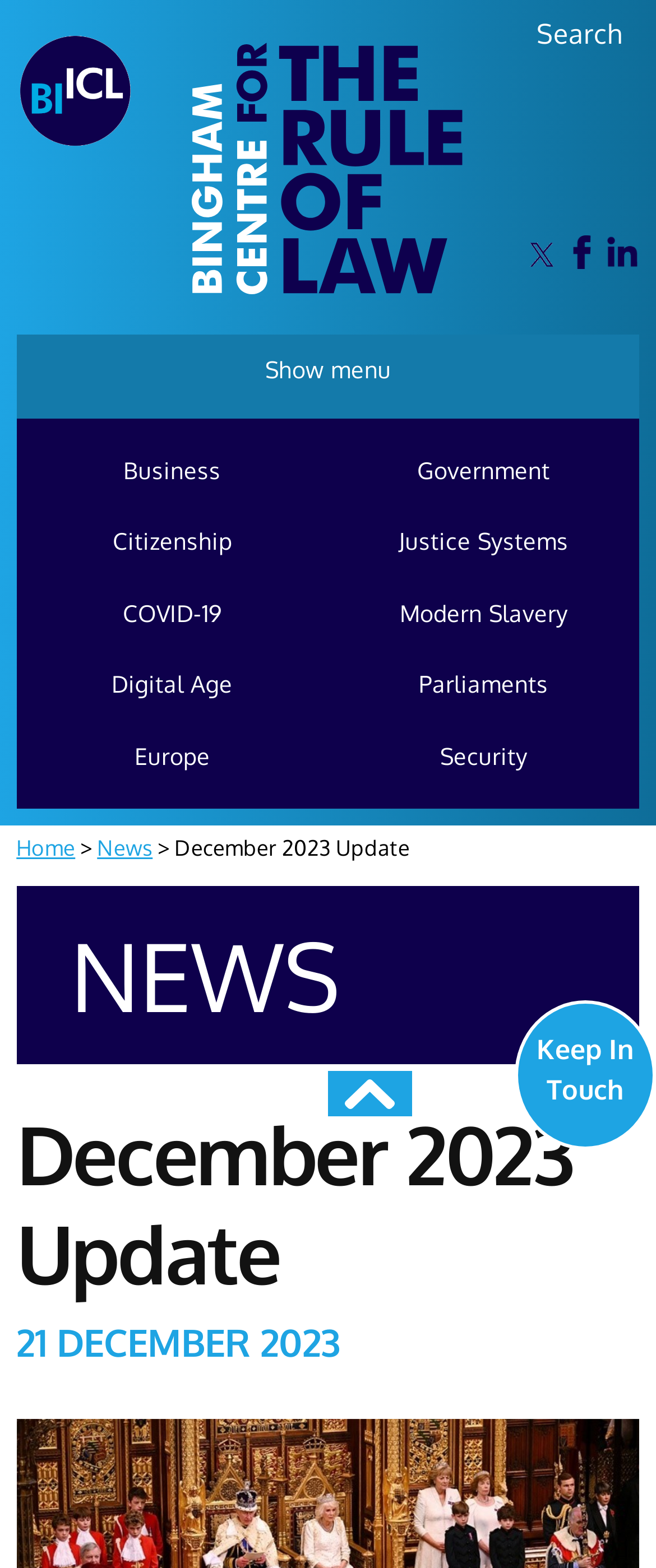How many menu items are there under the 'Show menu' button?
Using the image, respond with a single word or phrase.

9